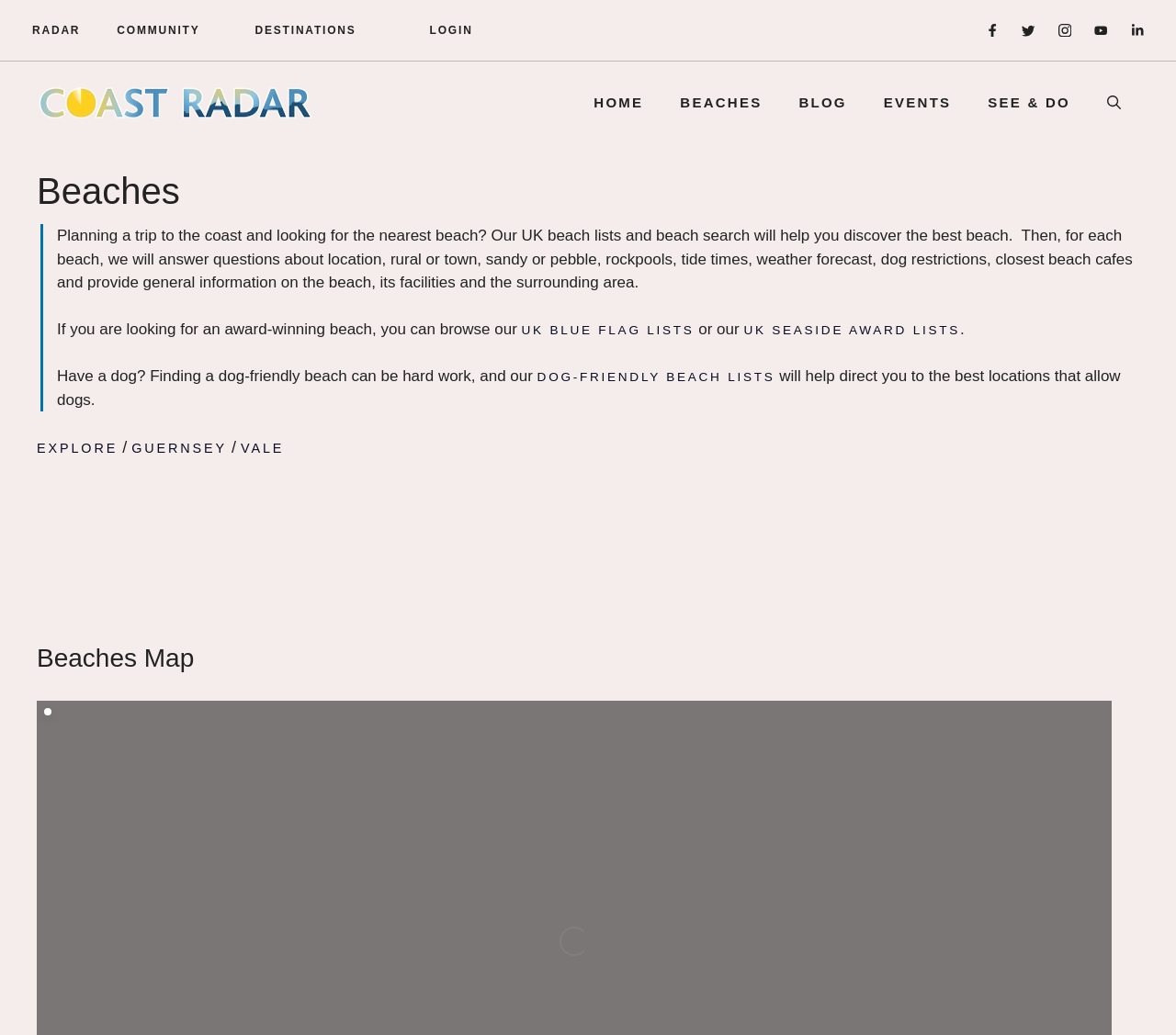Please identify the bounding box coordinates of the clickable area that will allow you to execute the instruction: "Explore beaches in GUERNSEY".

[0.112, 0.425, 0.193, 0.44]